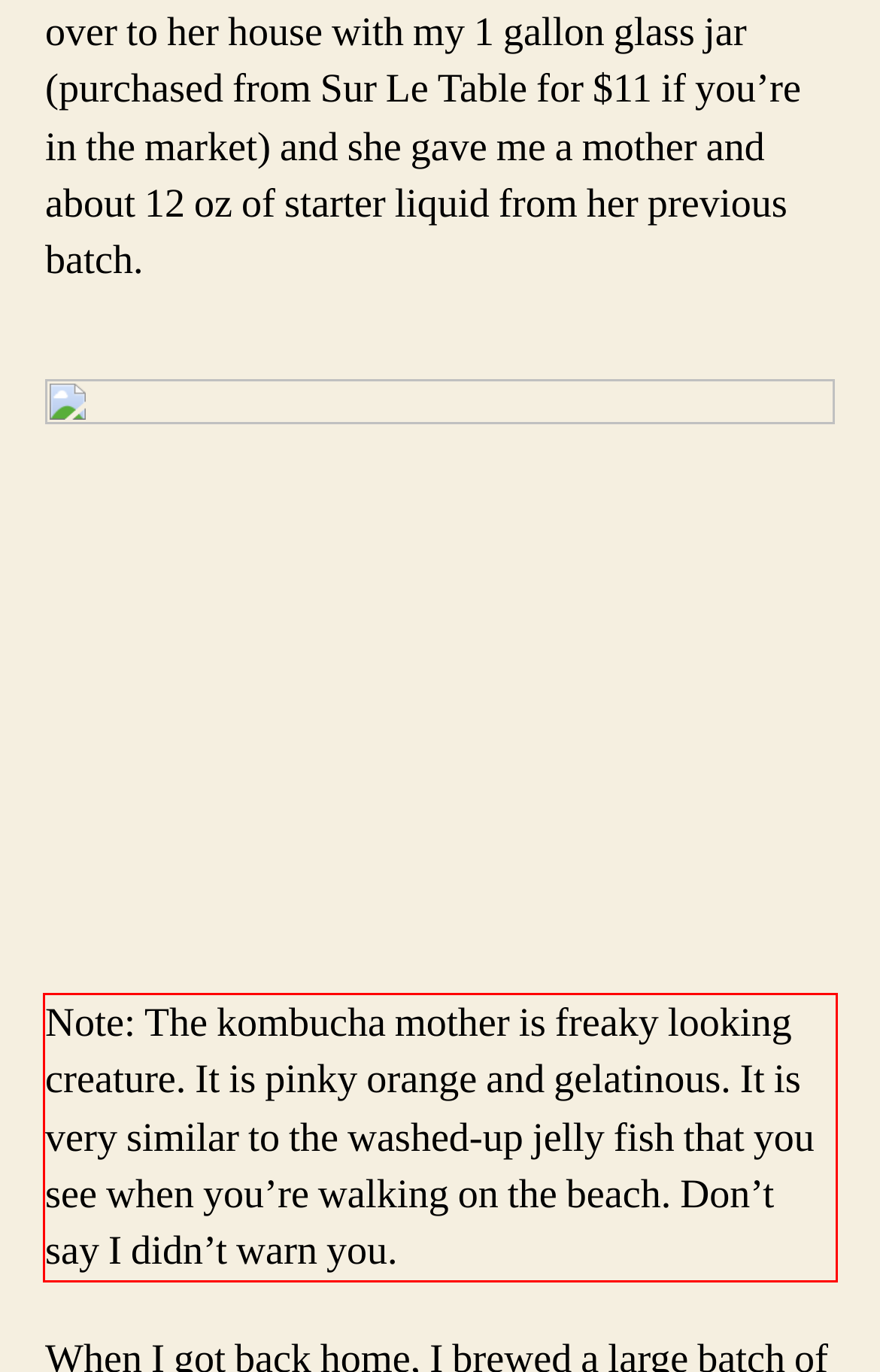You are provided with a screenshot of a webpage that includes a red bounding box. Extract and generate the text content found within the red bounding box.

Note: The kombucha mother is freaky looking creature. It is pinky orange and gelatinous. It is very similar to the washed-up jelly fish that you see when you’re walking on the beach. Don’t say I didn’t warn you.